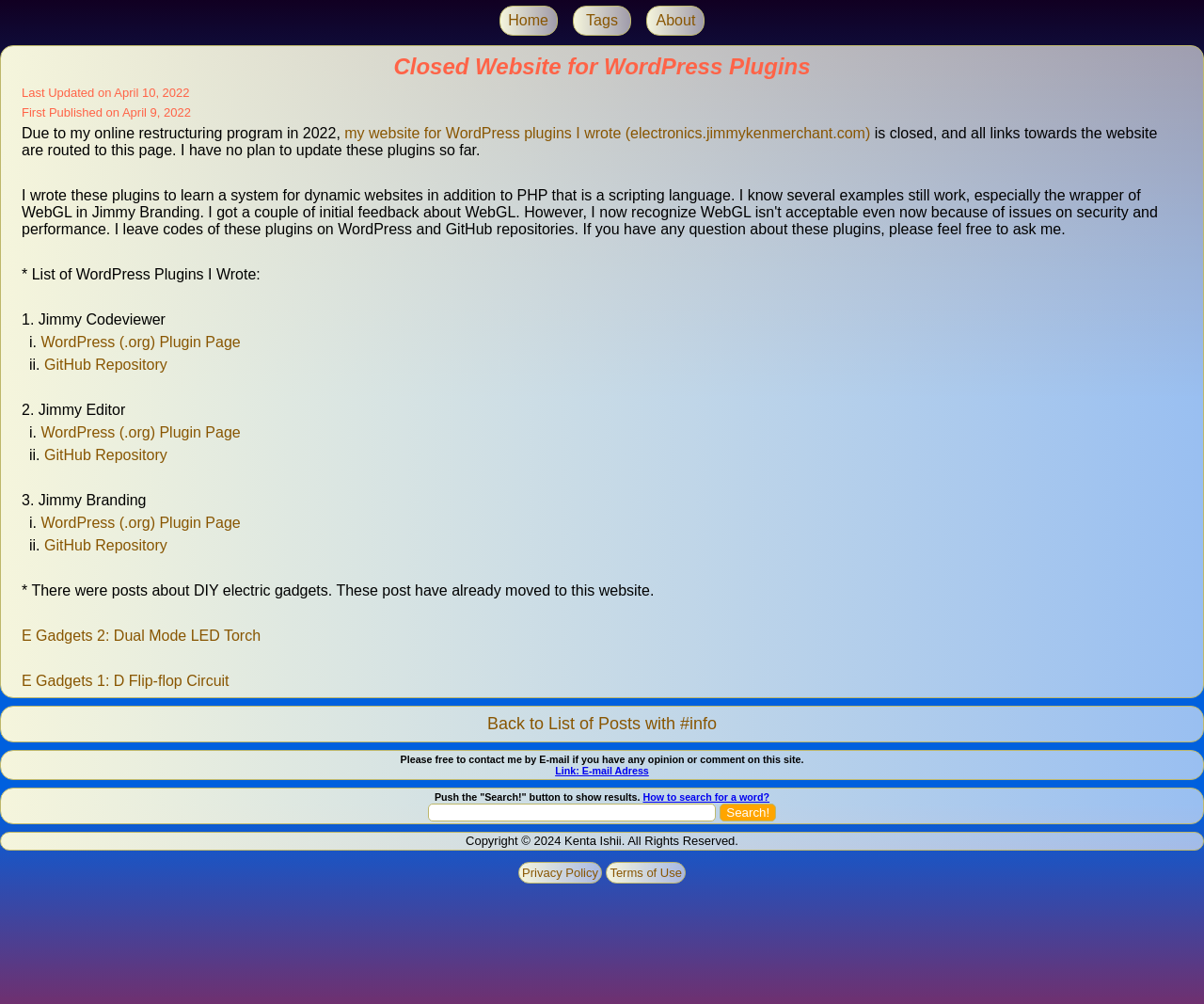Given the description of a UI element: "Terms of Use", identify the bounding box coordinates of the matching element in the webpage screenshot.

[0.507, 0.862, 0.566, 0.876]